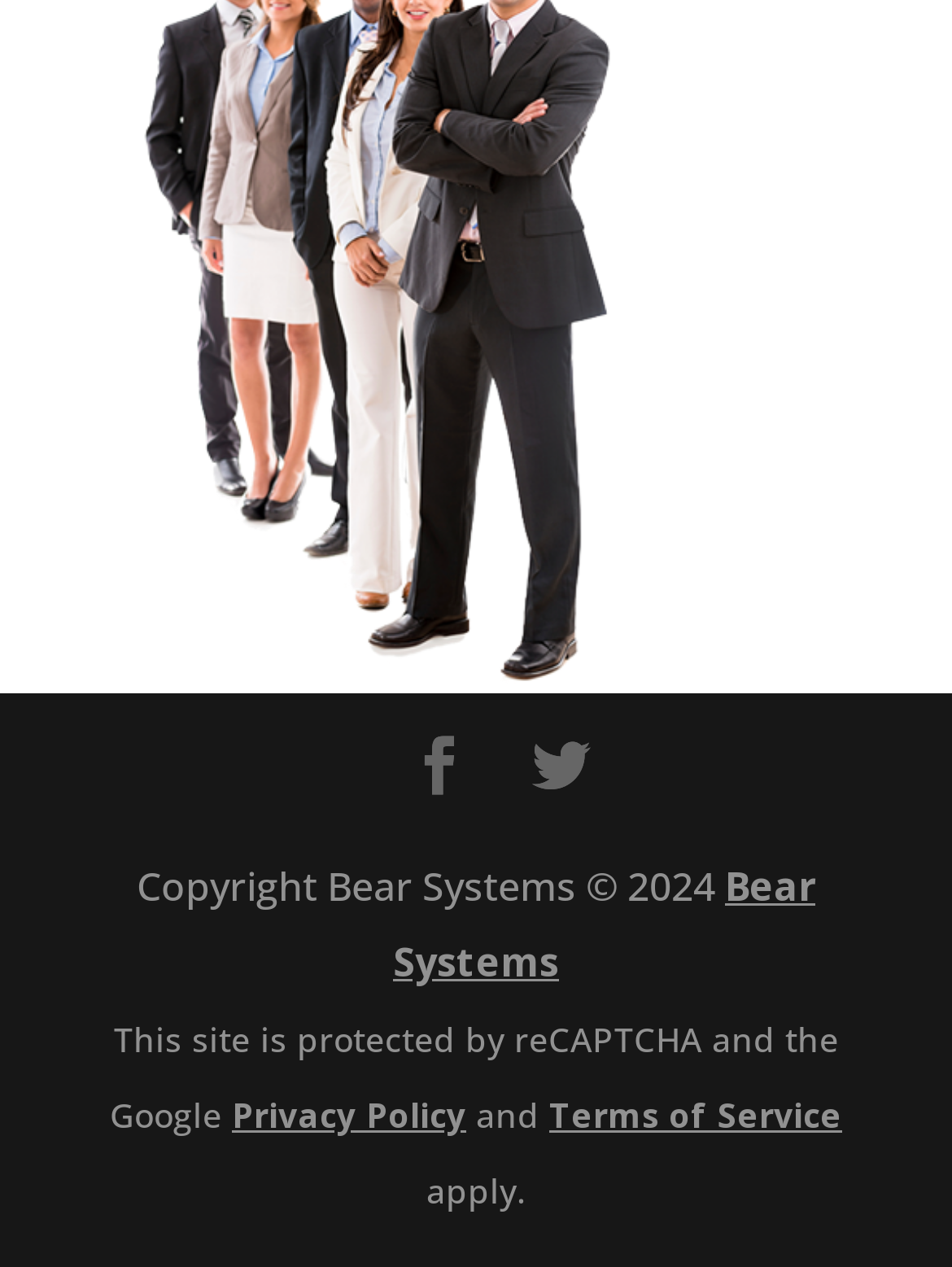What is the relationship between Bear Systems and the copyright?
Please provide a comprehensive and detailed answer to the question.

The relationship between Bear Systems and the copyright can be inferred from the StaticText element 'Copyright Bear Systems © 2024' which suggests that Bear Systems is the owner of the copyright.